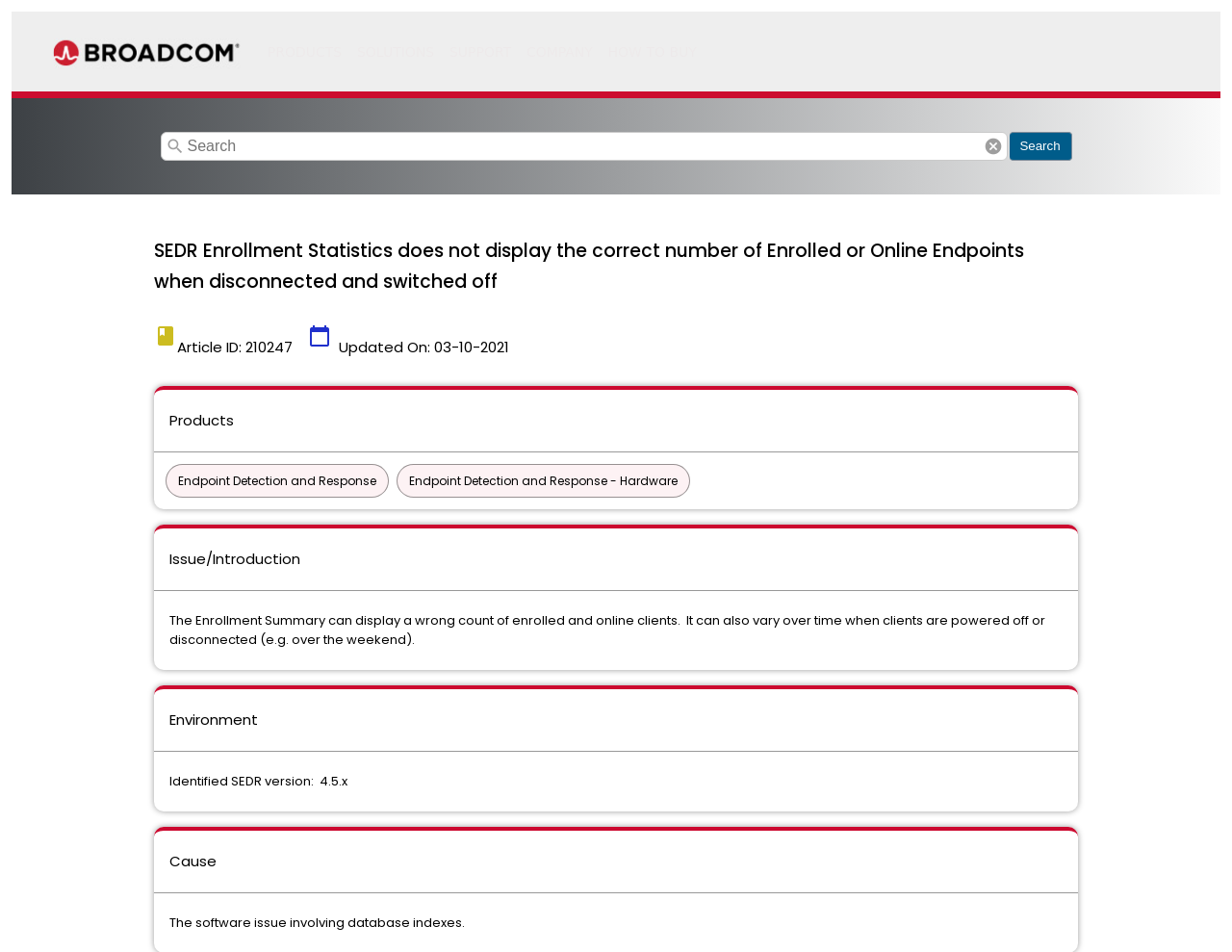Please reply with a single word or brief phrase to the question: 
What is the product related to this issue?

Endpoint Detection and Response